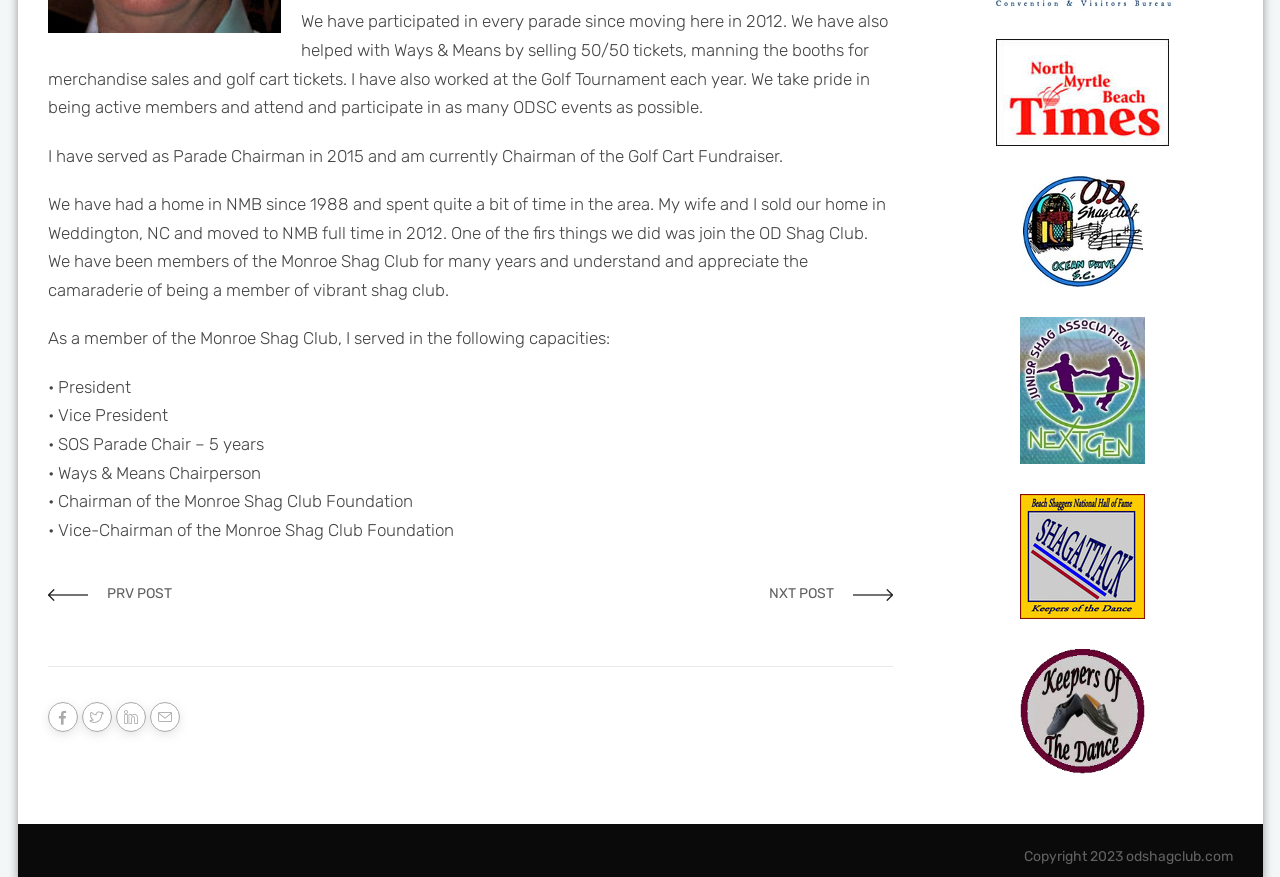Identify the bounding box of the HTML element described as: "NXT POST".

[0.379, 0.67, 0.651, 0.686]